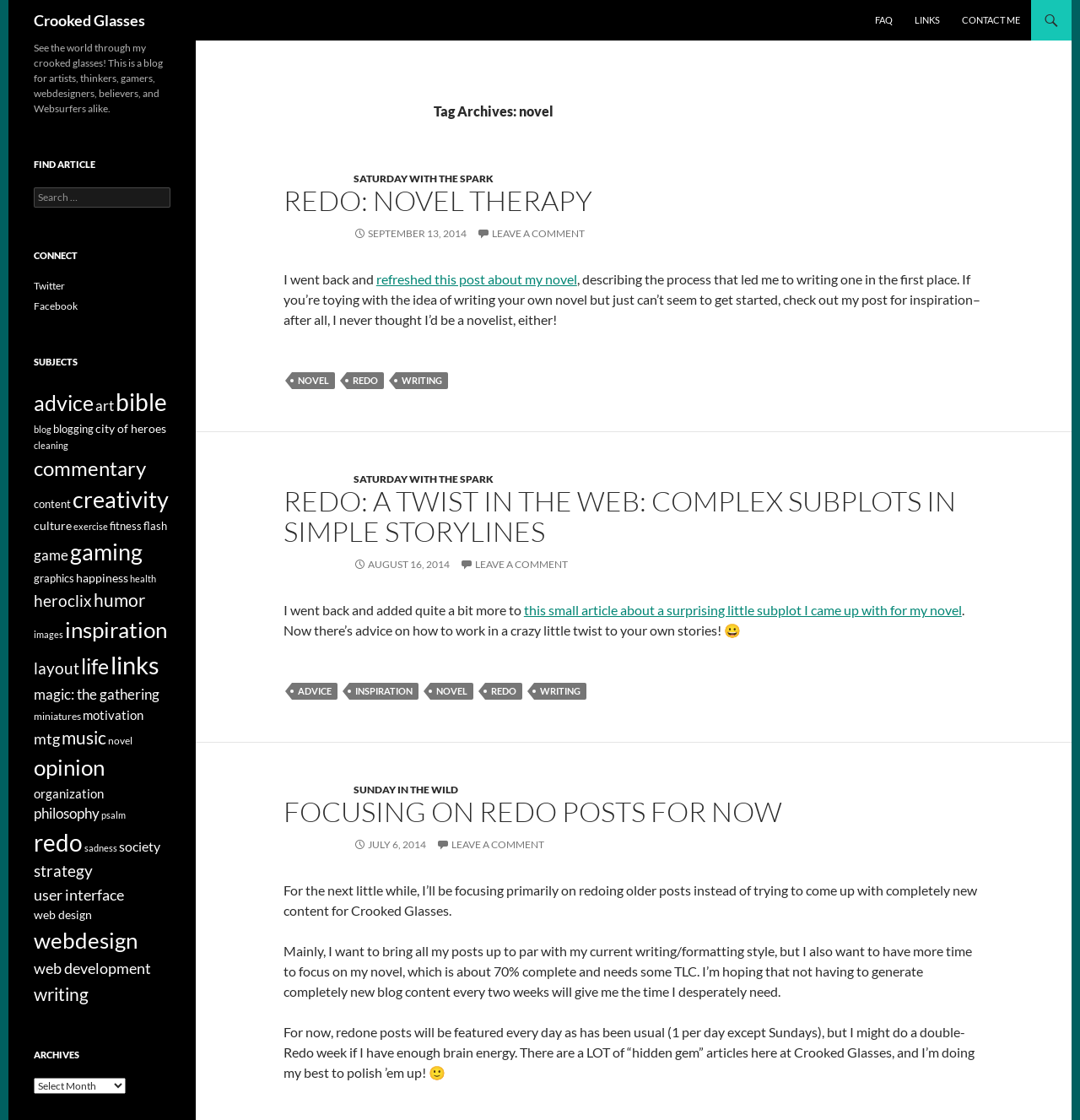What is the name of the blog?
Could you give a comprehensive explanation in response to this question?

The name of the blog can be found in the heading element at the top of the page, which reads 'Crooked Glasses'.